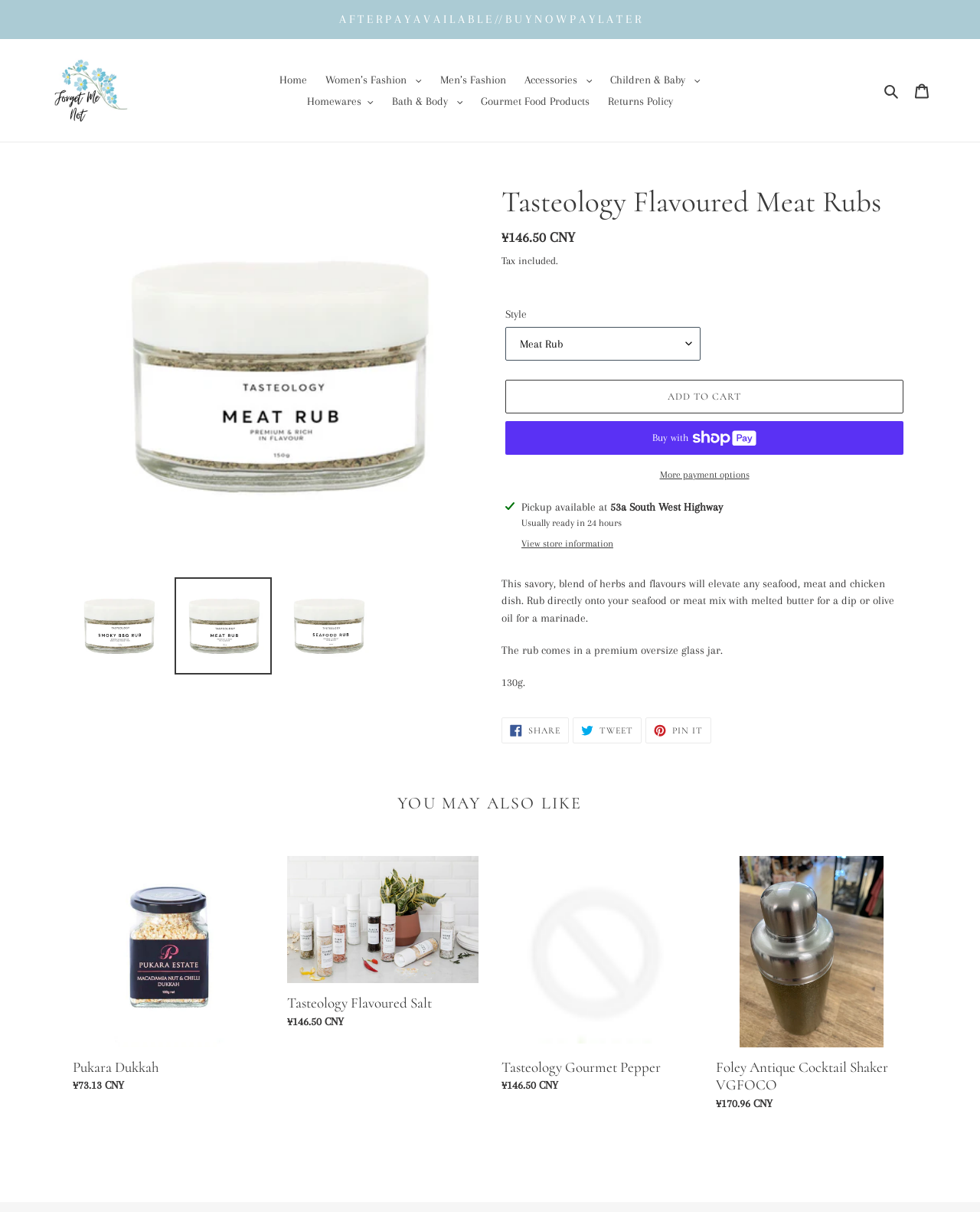Please locate the bounding box coordinates of the element's region that needs to be clicked to follow the instruction: "Click the link 'Skin Care'". The bounding box coordinates should be provided as four float numbers between 0 and 1, i.e., [left, top, right, bottom].

None